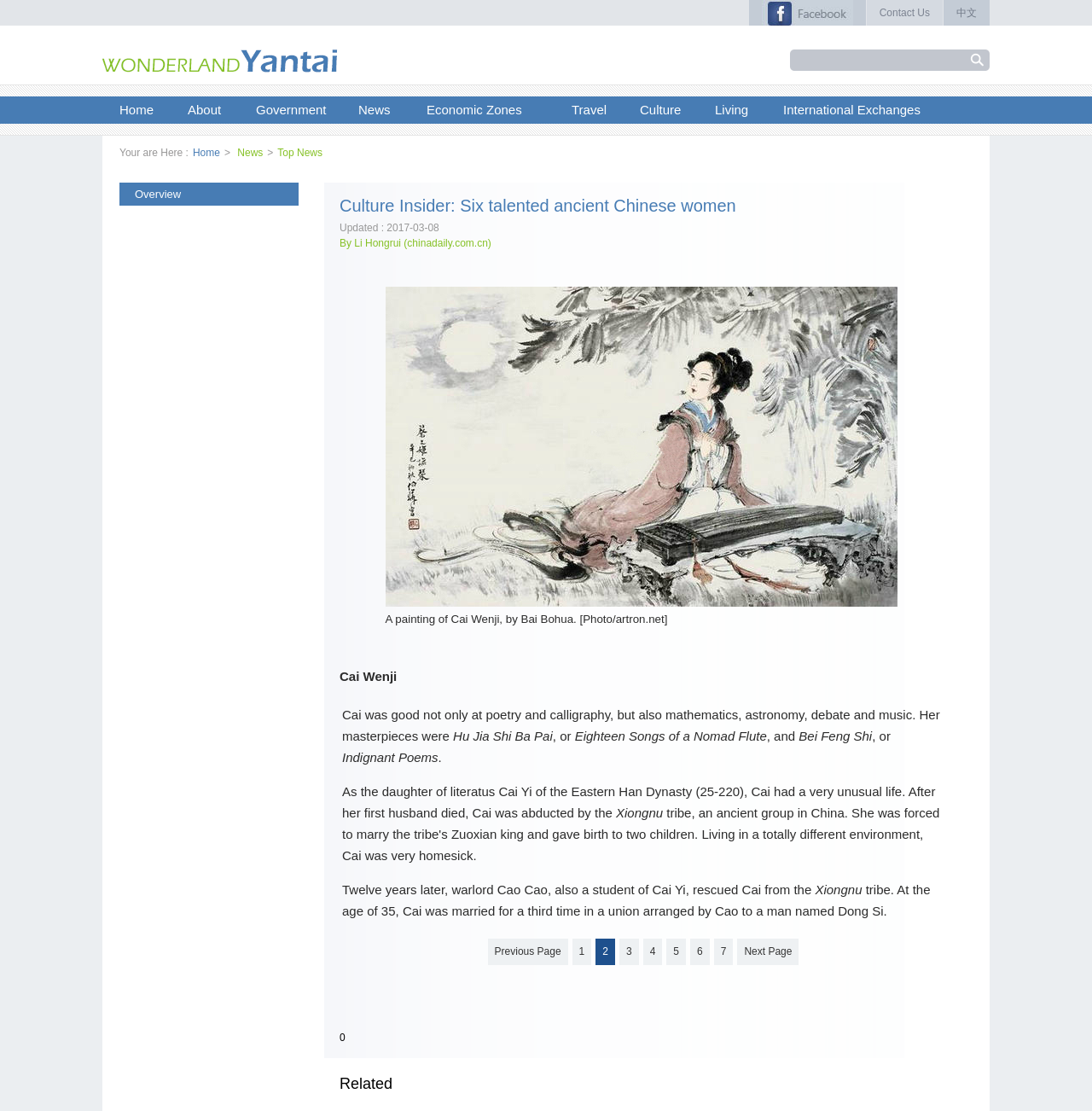Mark the bounding box of the element that matches the following description: "parent_node: Contact Us 中文".

[0.686, 0.0, 0.793, 0.023]